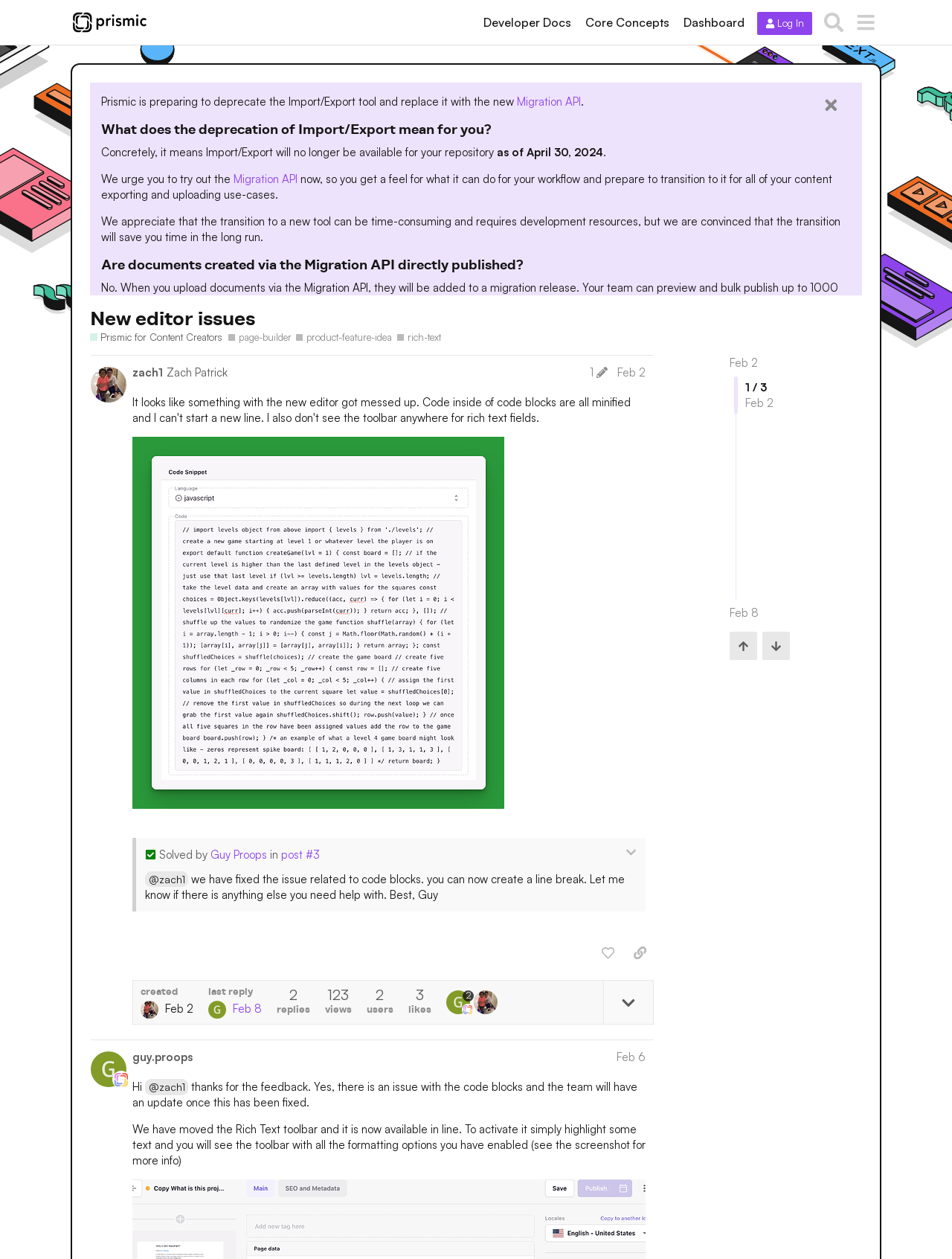Provide a thorough and detailed response to the question by examining the image: 
What is Prismic preparing to deprecate?

According to the webpage, Prismic is preparing to deprecate the Import/Export tool and replace it with the new Migration API. This information is stated in the first paragraph of the webpage.